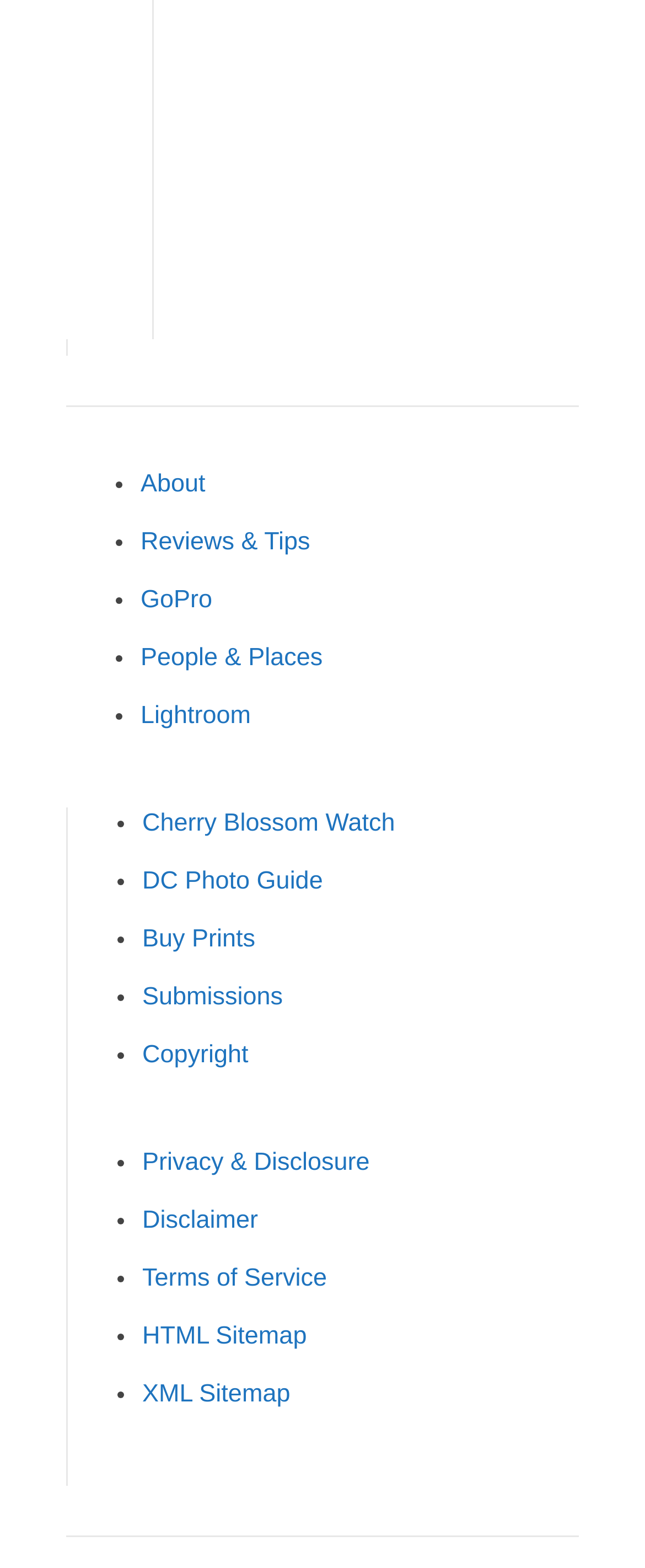Provide your answer in one word or a succinct phrase for the question: 
What are the main categories on this website?

About, Reviews, GoPro, etc.